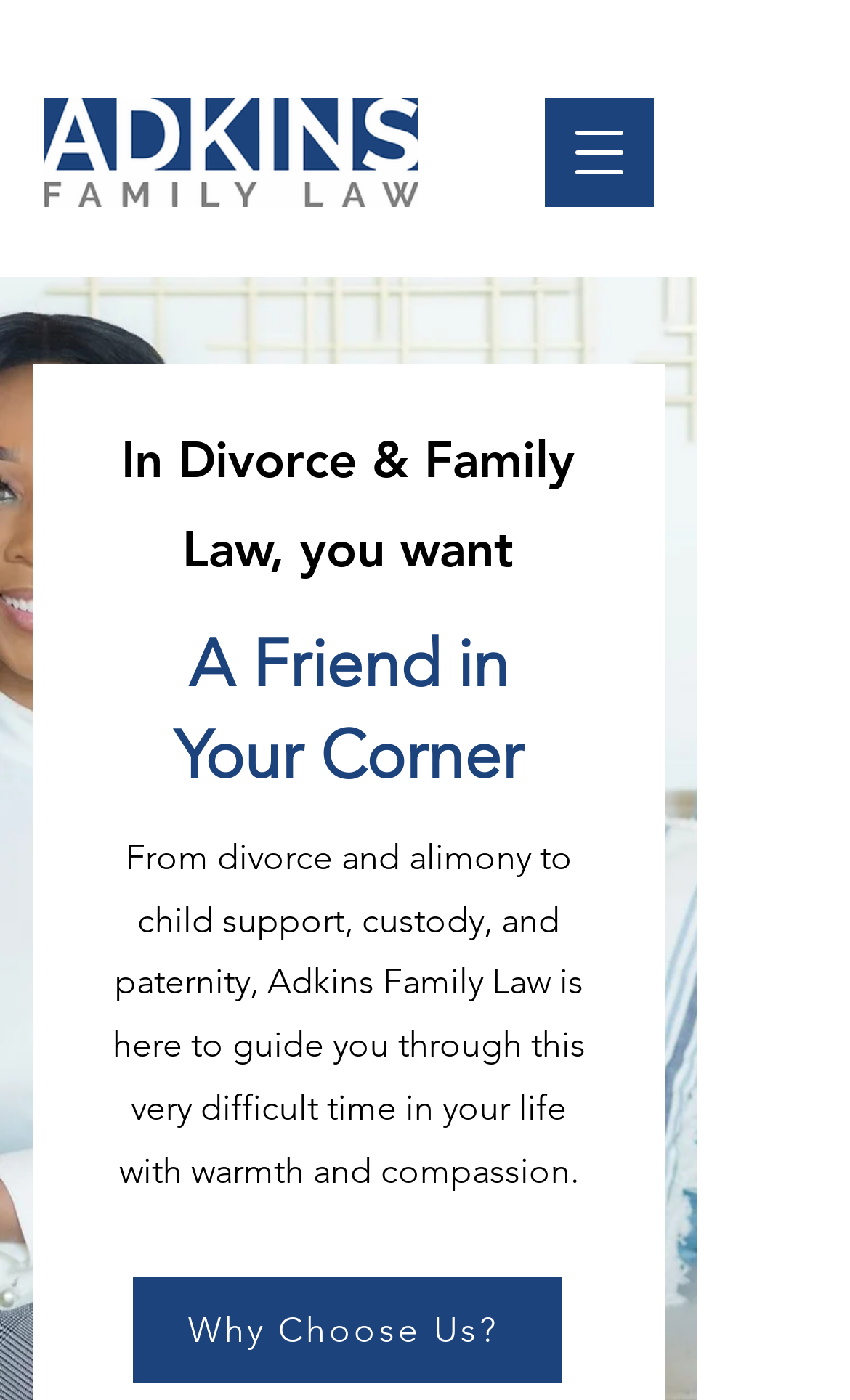Can you determine the main header of this webpage?

A Friend in
Your Corner